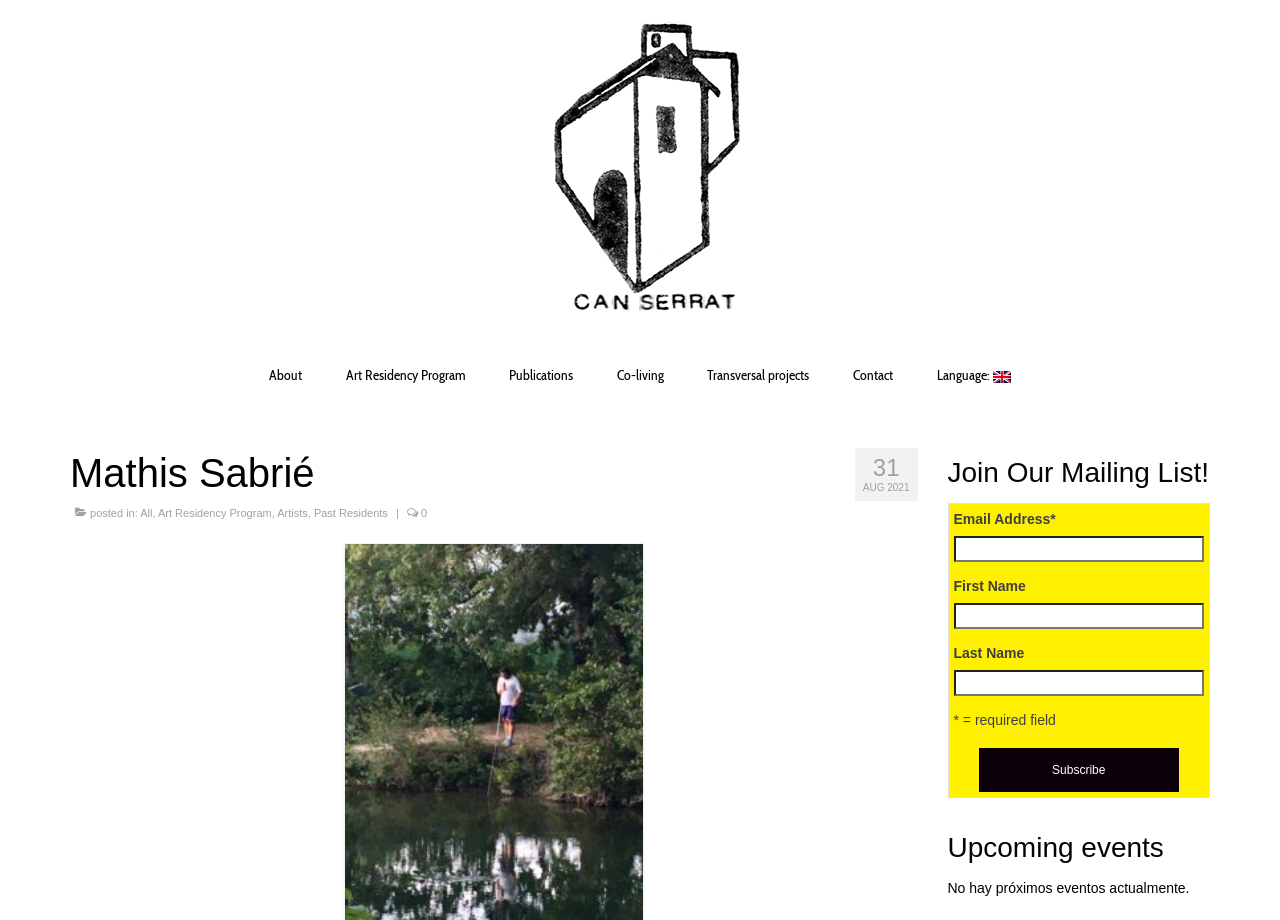Answer the question in one word or a short phrase:
What is the status of upcoming events on this webpage?

No upcoming events